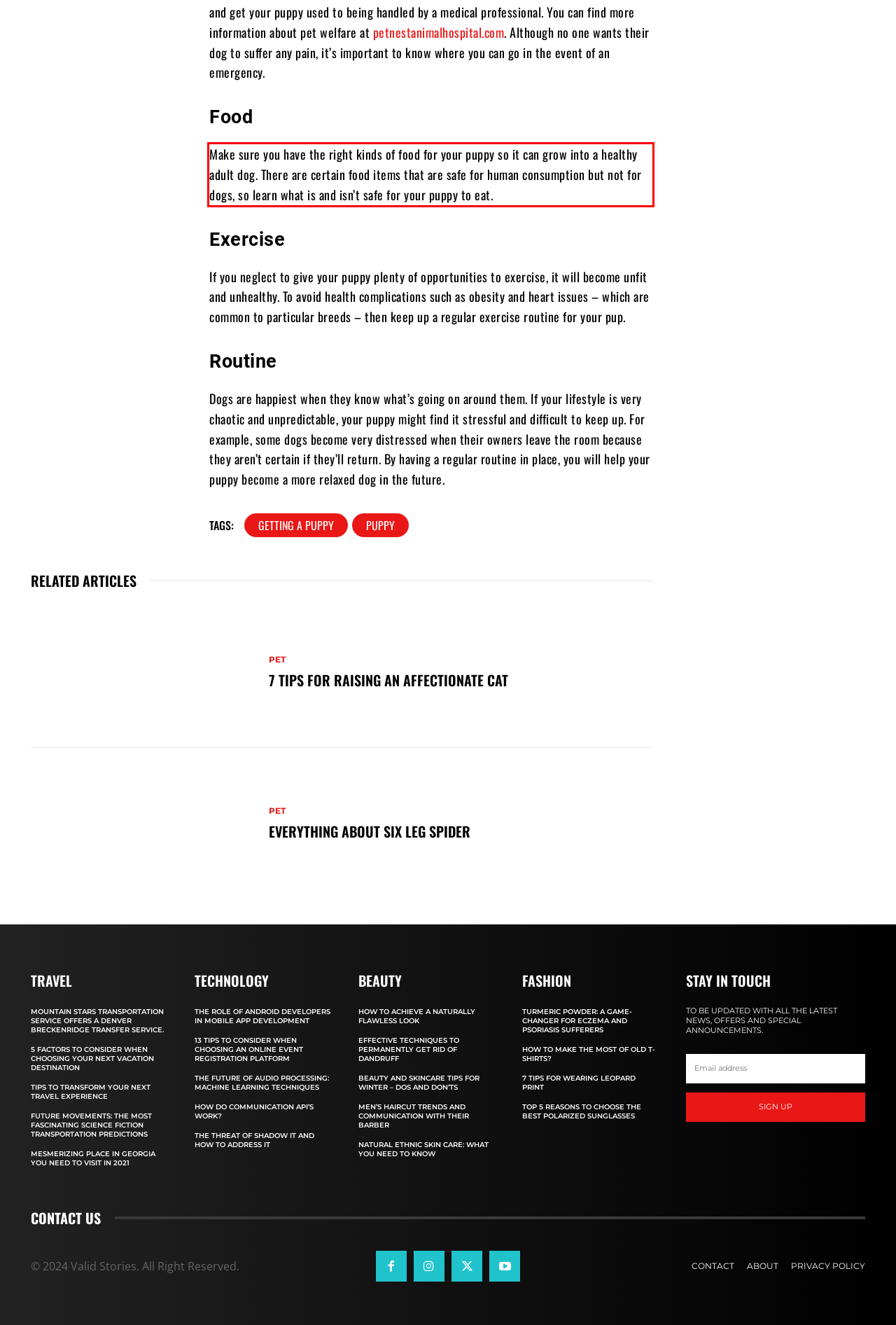Review the webpage screenshot provided, and perform OCR to extract the text from the red bounding box.

Make sure you have the right kinds of food for your puppy so it can grow into a healthy adult dog. There are certain food items that are safe for human consumption but not for dogs, so learn what is and isn’t safe for your puppy to eat.